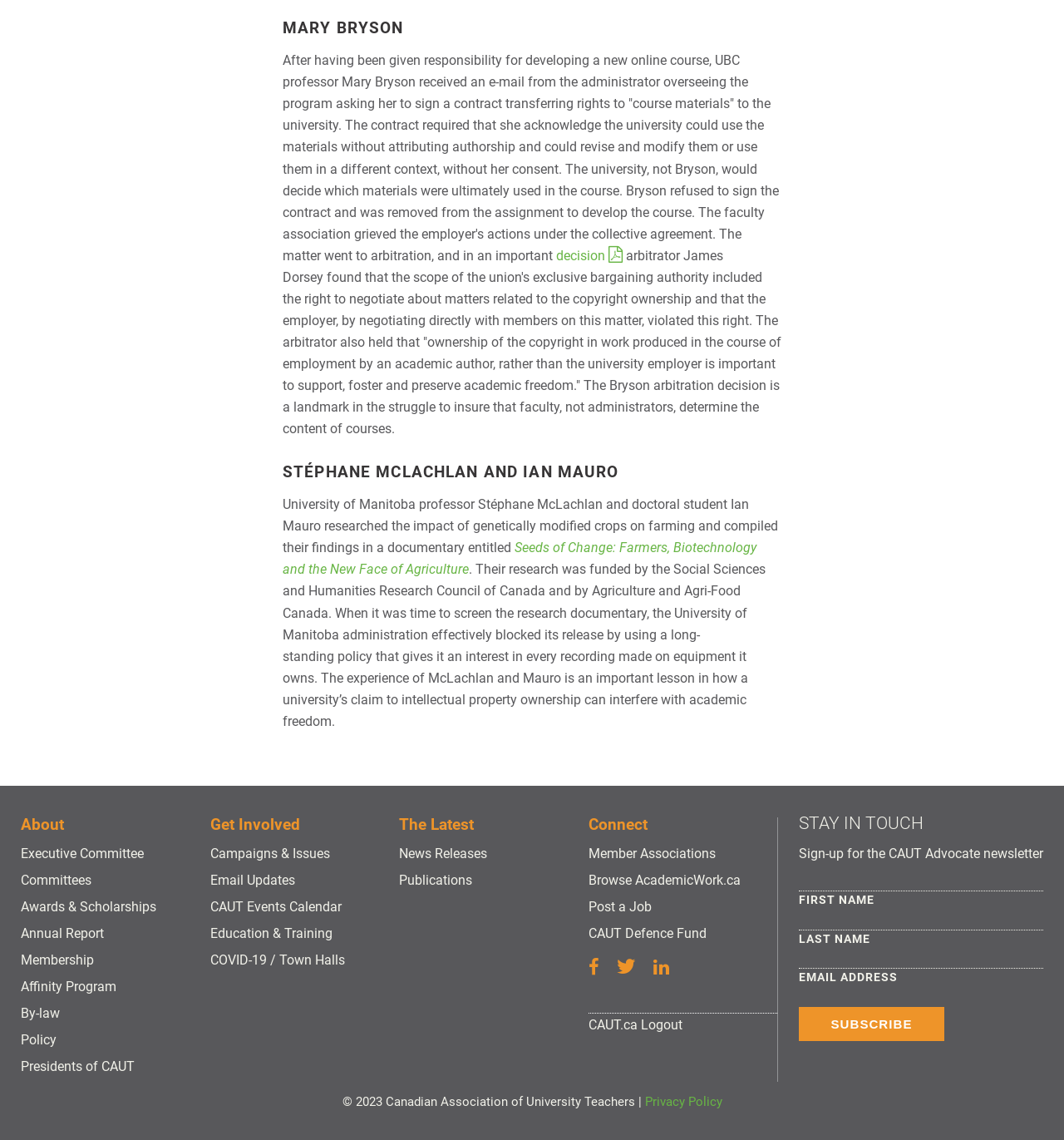Given the webpage screenshot, identify the bounding box of the UI element that matches this description: "0".

None